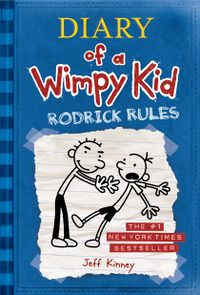Analyze the image and deliver a detailed answer to the question: What is the texture of the paper on the cover?

The design of the book cover includes a crumpled paper texture, which adds a fun and youthful touch, consistent with the series' appeal to middle-grade readers.